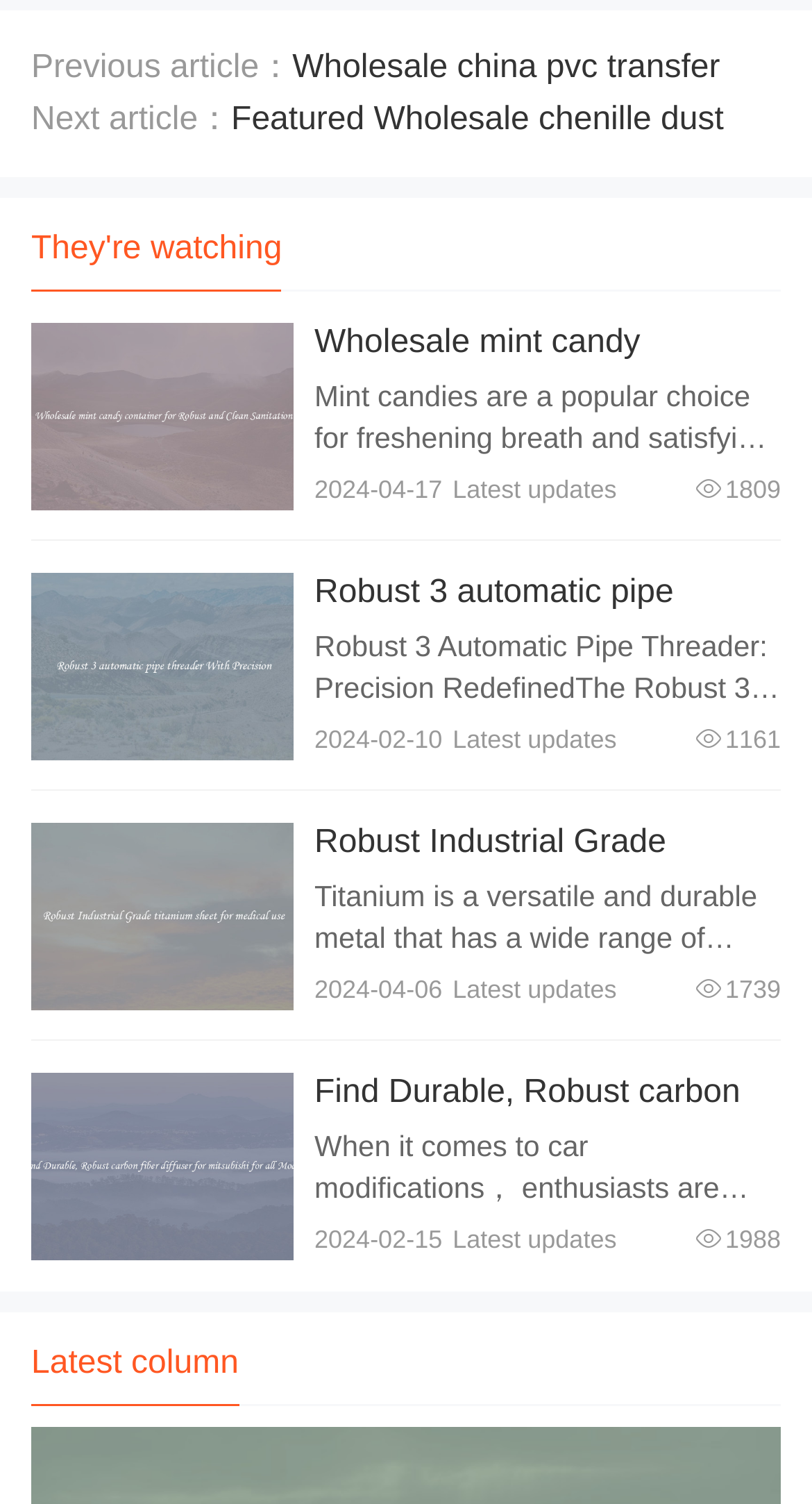Find and specify the bounding box coordinates that correspond to the clickable region for the instruction: "Read about robust 3 automatic pipe threader".

[0.387, 0.382, 0.83, 0.433]